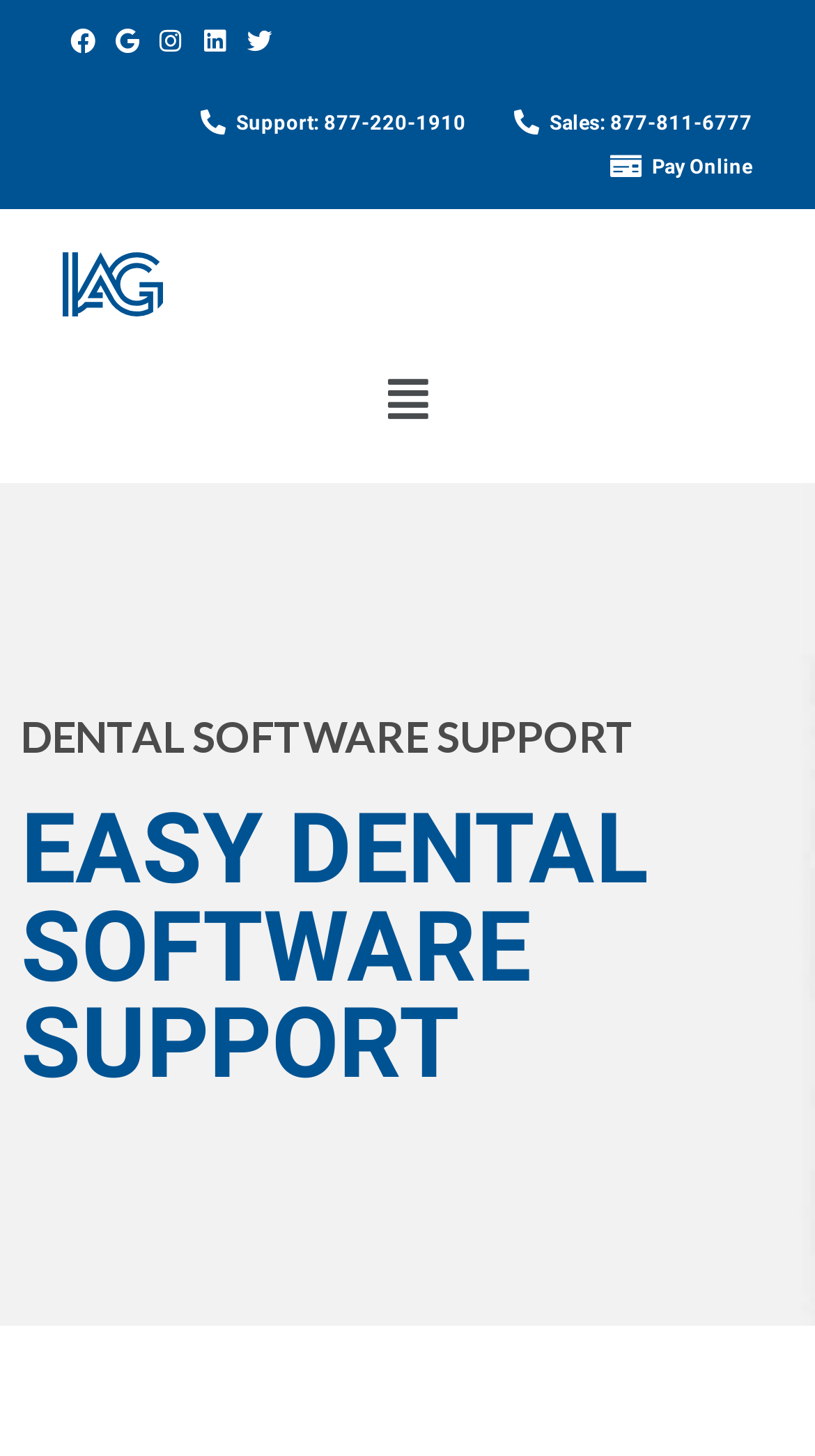Generate an in-depth caption that captures all aspects of the webpage.

The webpage is about Easy Dental Software Support, provided by Integrated Axis Group (IAG). At the top right corner, there are five social media links, including Facebook, Google, Instagram, Linkedin, and Twitter, arranged horizontally. Below these social media links, there are three phone number links: Support, Sales, and Pay Online, also arranged horizontally. 

On the left side of the page, there is a menu button with a dropdown icon, which is currently not expanded. Above the menu button, there is an empty link with no text. 

The main content of the page is divided into two sections, with two headings. The first heading, "DENTAL SOFTWARE SUPPORT", is located at the top center of the page. The second heading, "EASY DENTAL SOFTWARE SUPPORT", is located below the first one, also at the center of the page.